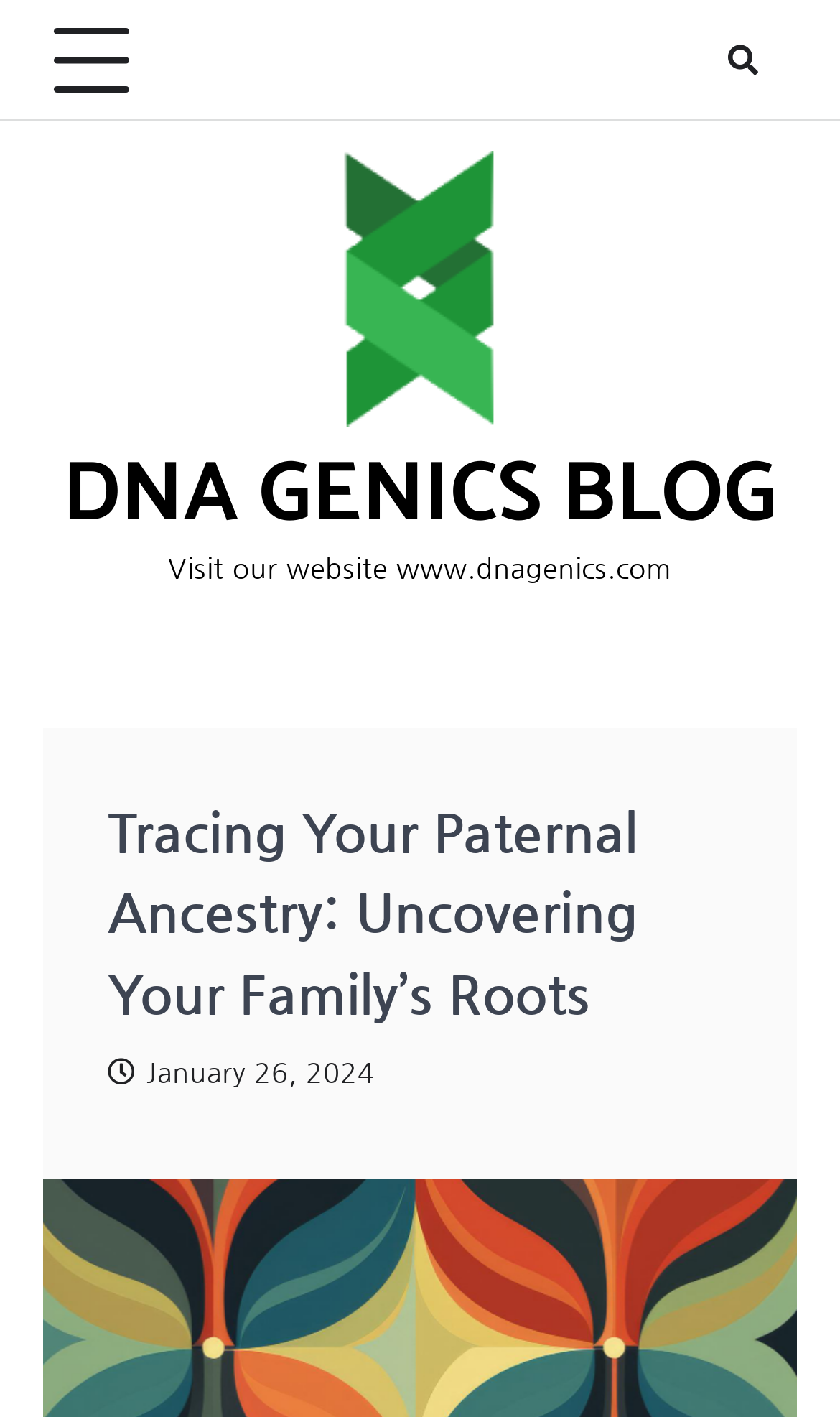How many image elements are present on the webpage?
Please give a detailed and thorough answer to the question, covering all relevant points.

I found only one image element on the webpage, which is the 'DNA GENICS BLOG' logo located at the coordinates [0.336, 0.106, 0.664, 0.301]. This image element is a child of the link element 'DNA GENICS BLOG'.